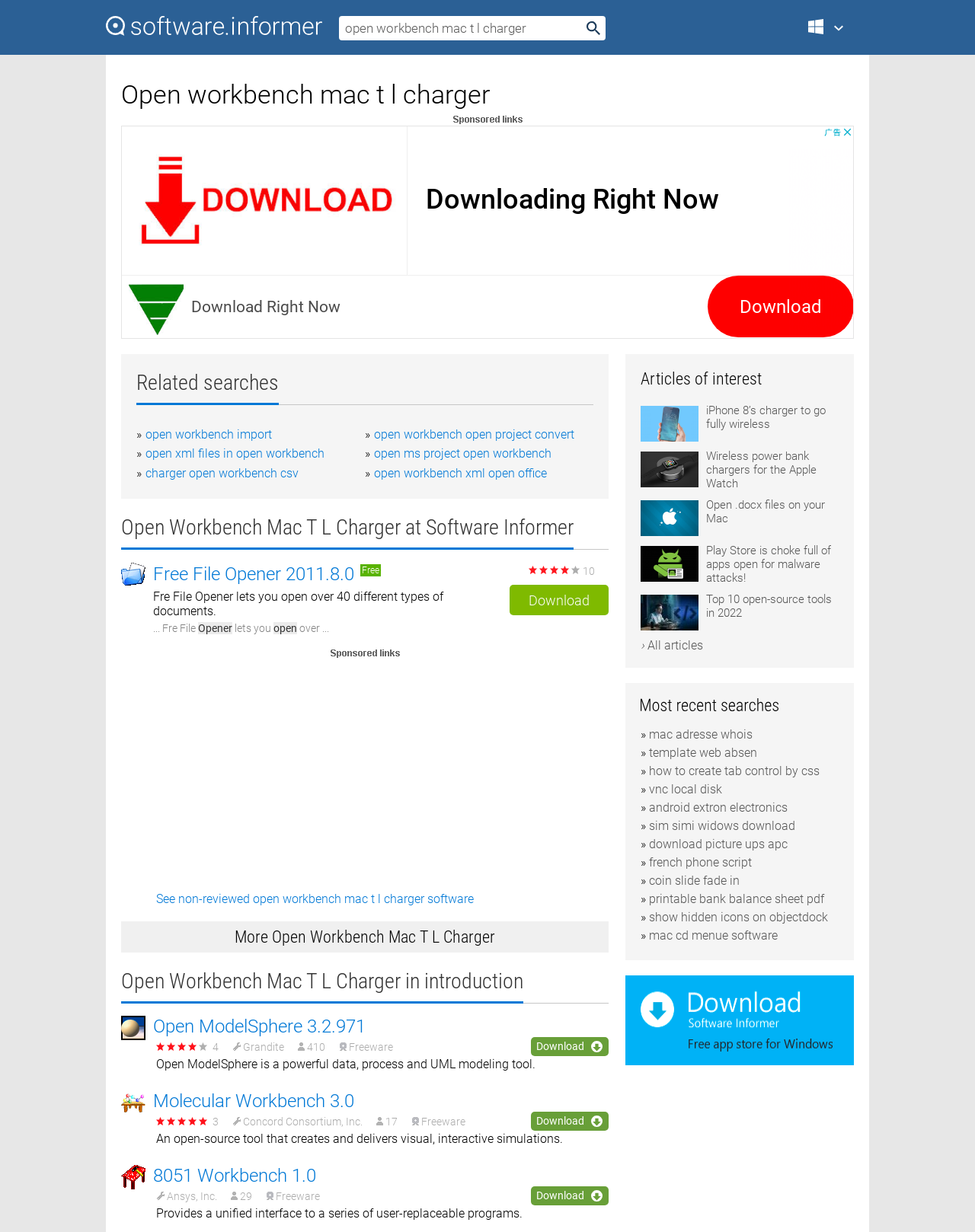Please mark the clickable region by giving the bounding box coordinates needed to complete this instruction: "Download 'Free File Opener'".

[0.523, 0.474, 0.624, 0.499]